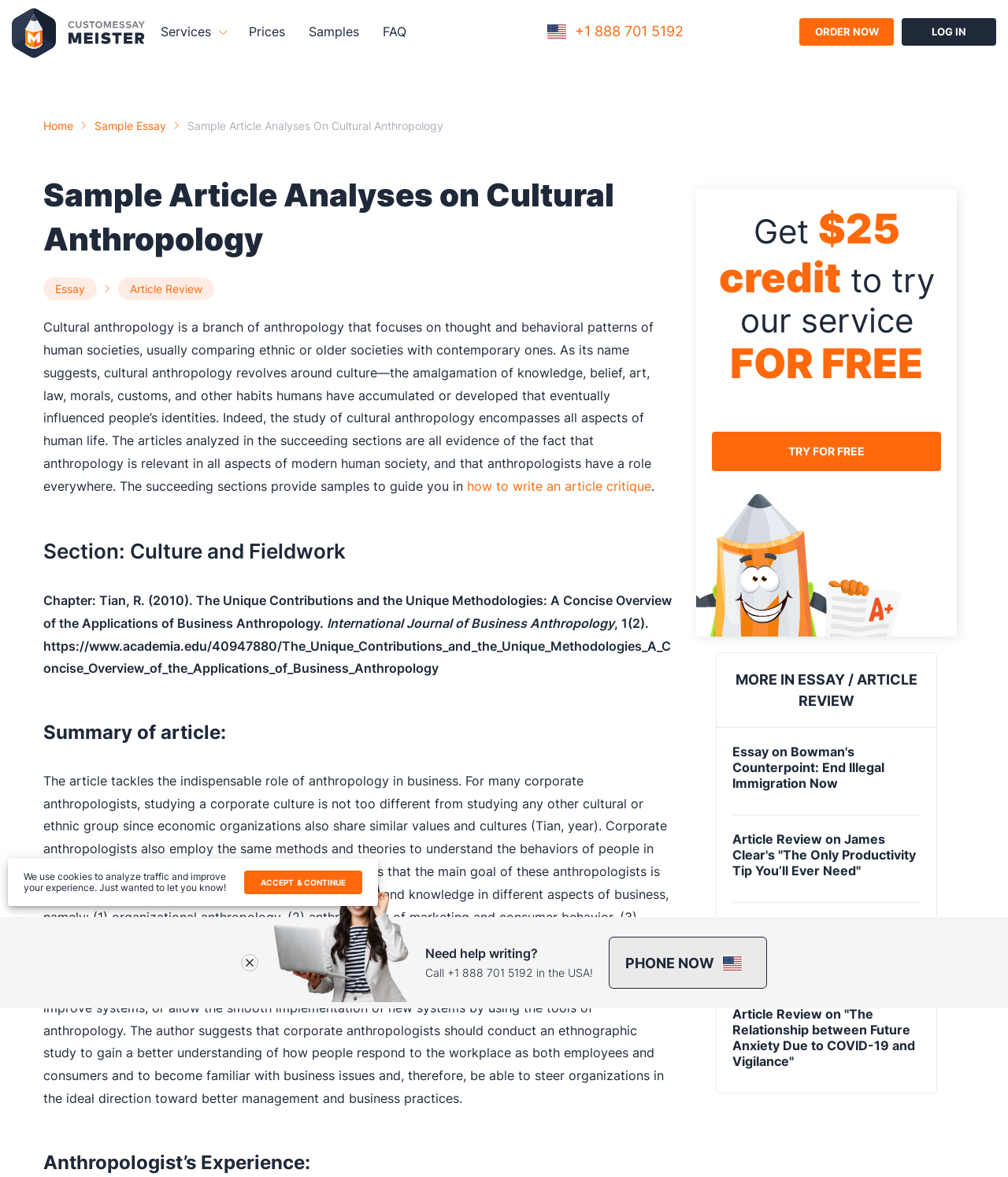What is the phone number to call for help?
Answer the question with just one word or phrase using the image.

+1 888 701 5192